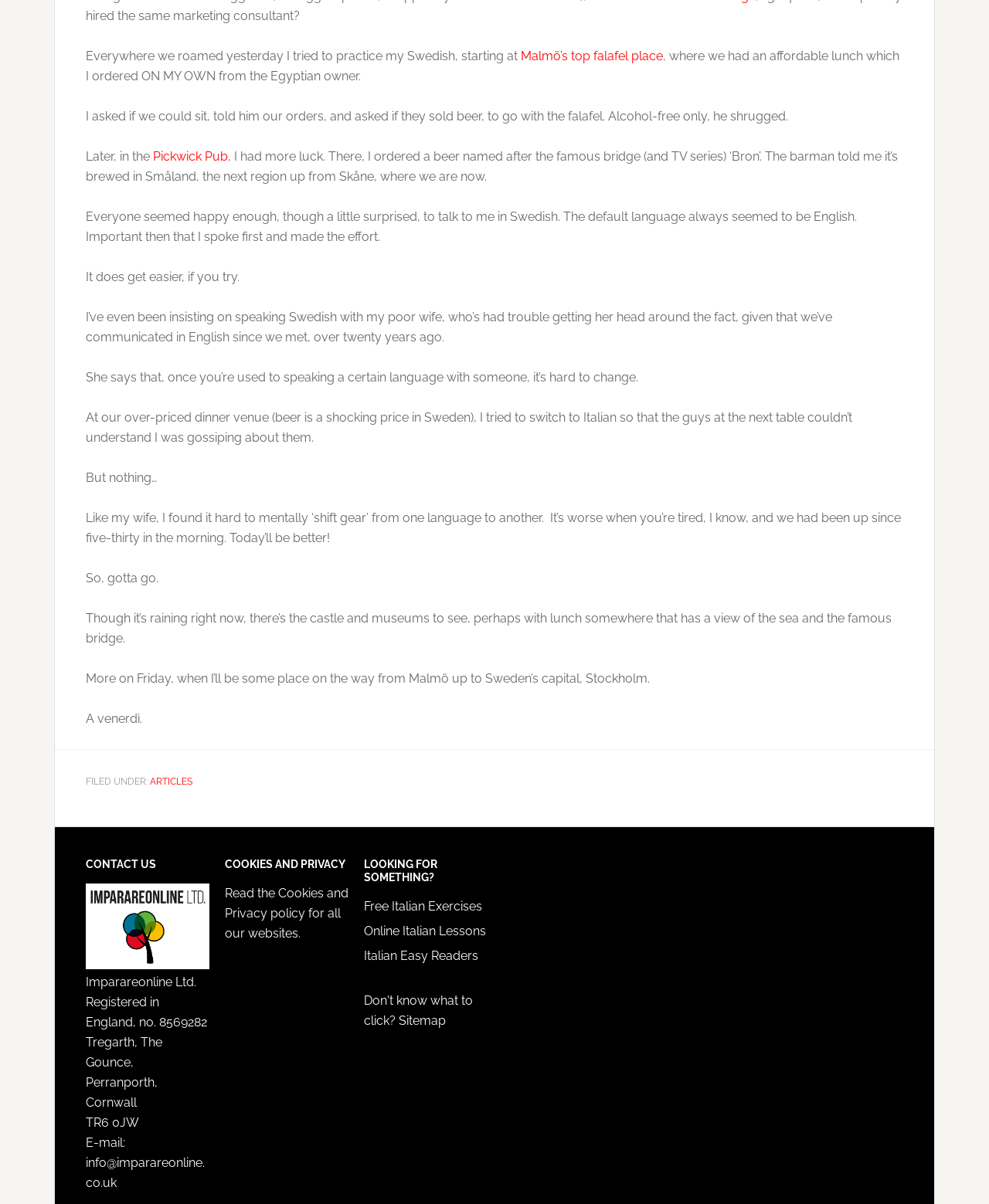Find the bounding box coordinates of the element's region that should be clicked in order to follow the given instruction: "Click on 'Malmö’s top falafel place'". The coordinates should consist of four float numbers between 0 and 1, i.e., [left, top, right, bottom].

[0.527, 0.04, 0.67, 0.052]